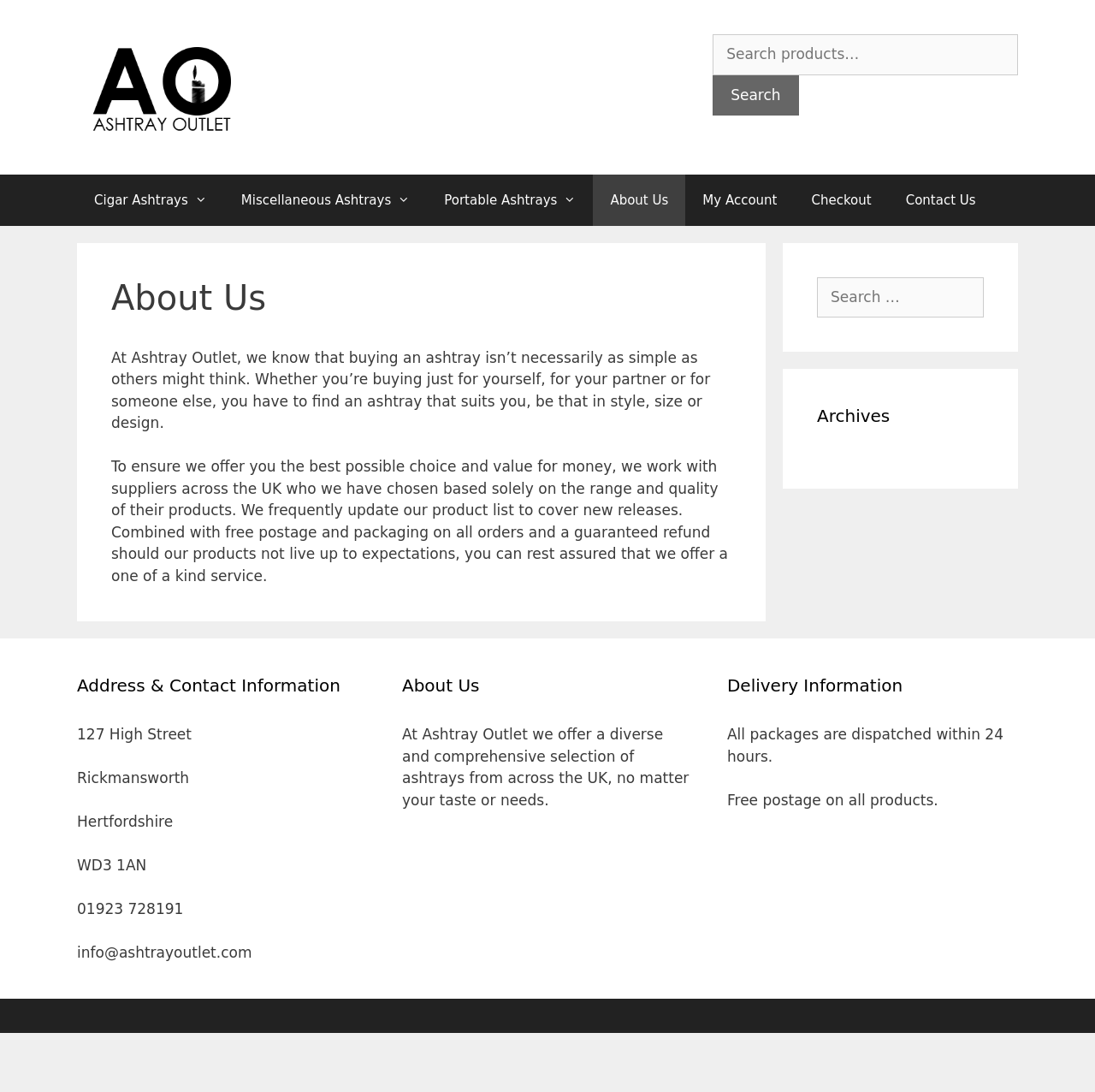Please identify the bounding box coordinates of the element I should click to complete this instruction: 'Search for ashtrays'. The coordinates should be given as four float numbers between 0 and 1, like this: [left, top, right, bottom].

[0.651, 0.031, 0.93, 0.106]